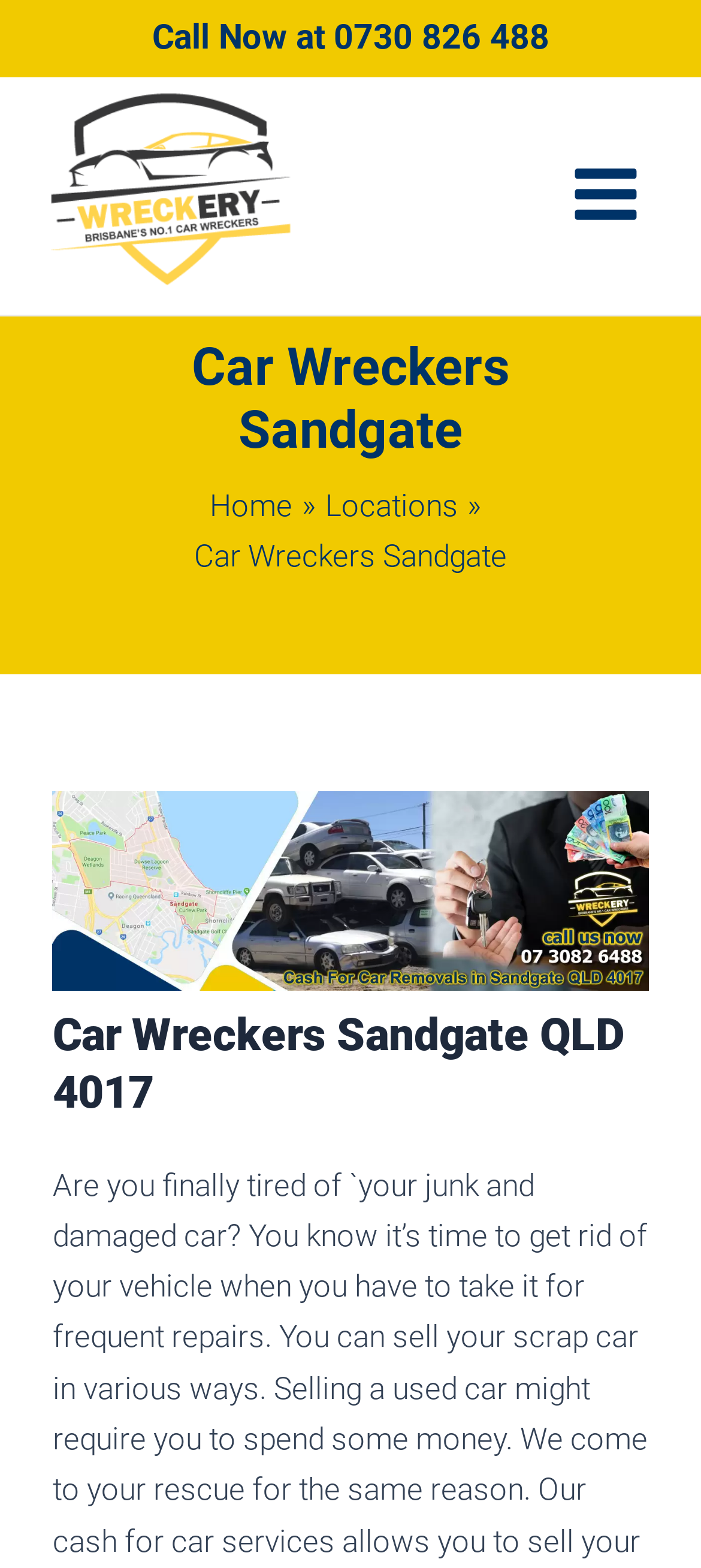Present a detailed account of what is displayed on the webpage.

The webpage is about Car Wreckers Sandgate, a service that offers high cash for scrap car removal in Brisbane. At the top of the page, there is a prominent call-to-action link "Call Now at 0730 826 488" that encourages visitors to take action. Below this link, there is a logo image of "Wreckery Car Wreckers – Car Removals" accompanied by a link with the same text.

To the right of the logo, there is a main menu button that, when expanded, likely reveals a list of menu items. Next to the main menu button, there is a small icon image. 

The main heading "Car Wreckers Sandgate" is centered on the page, followed by a navigation section labeled "Breadcrumbs" that contains links to "Home" and "Locations". Below the navigation section, there is a static text "Car Wreckers Sandgate" that is accompanied by a large image of "Car Wreckers Sandgate QLD 4017" and a heading with the same text. The image and heading are positioned near the bottom of the page.